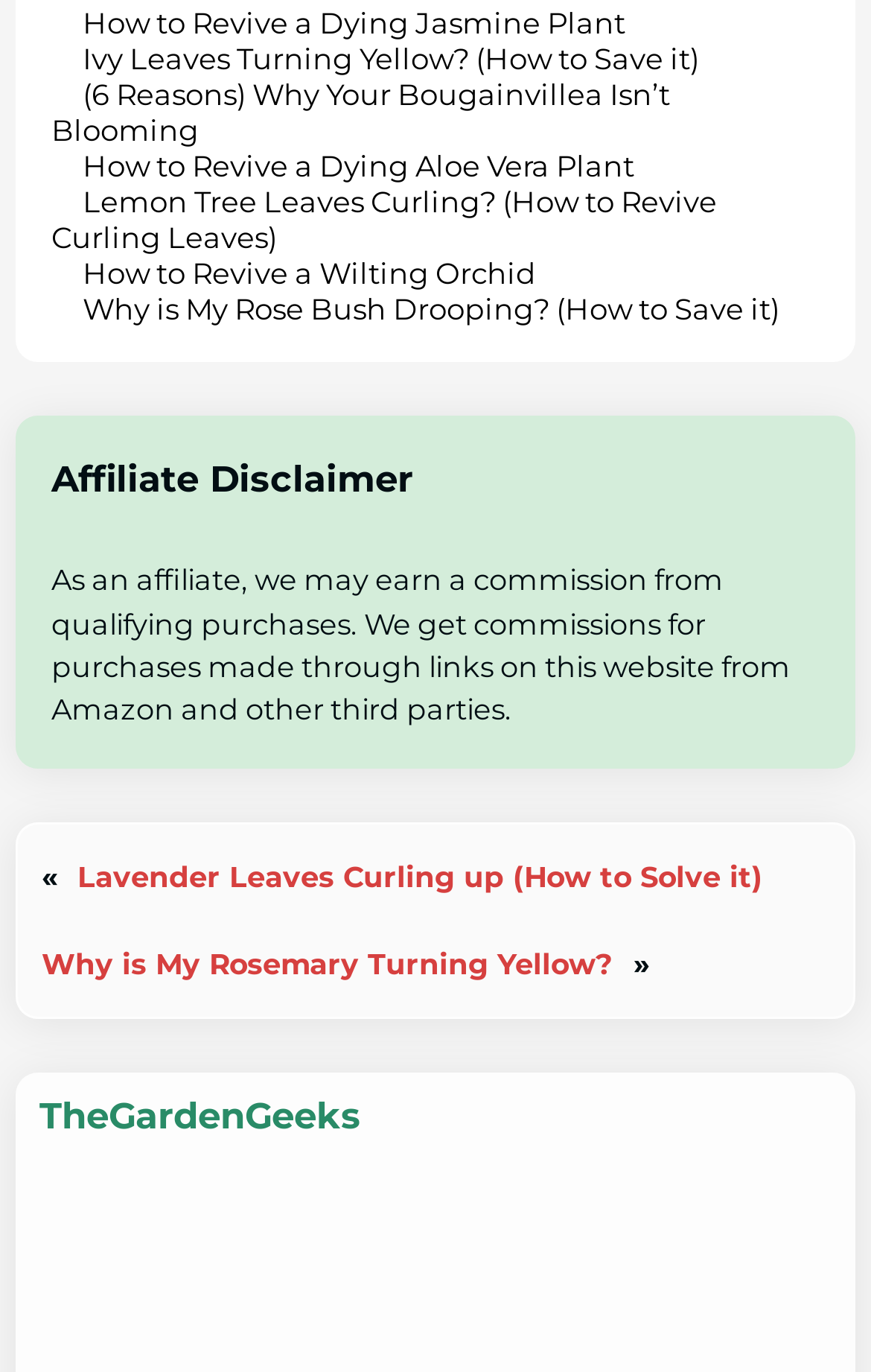What is the purpose of the moisture meter in the image?
Using the image as a reference, answer the question in detail.

The moisture meter is shown in the background of several images, including the image accompanying the link 'How to Revive a Dying Aloe Vera Plant'. It is likely that the purpose of the moisture meter is to measure the soil moisture, which is an important factor in plant care.